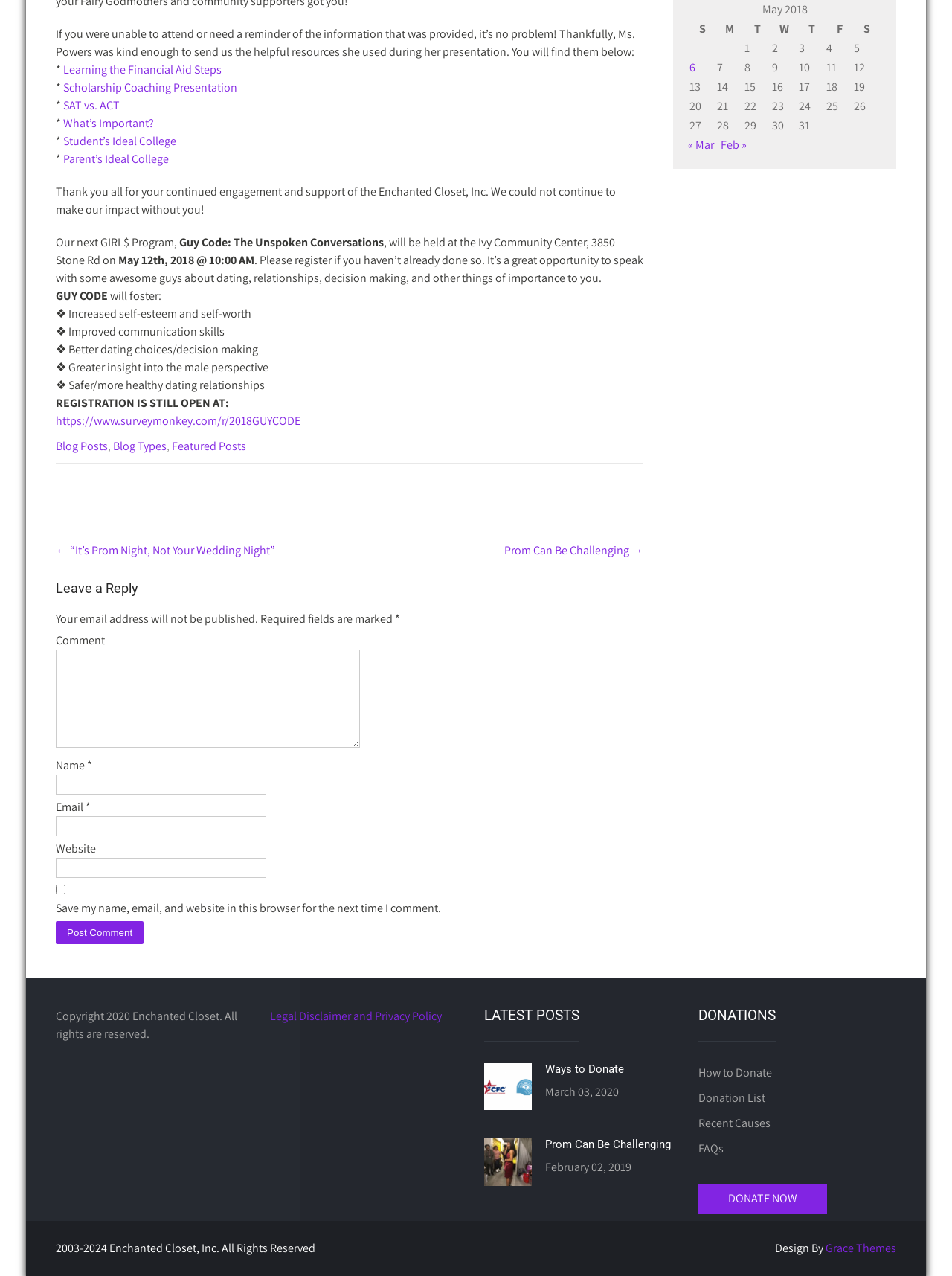Determine the bounding box coordinates of the section I need to click to execute the following instruction: "View previous post". Provide the coordinates as four float numbers between 0 and 1, i.e., [left, top, right, bottom].

[0.059, 0.425, 0.289, 0.437]